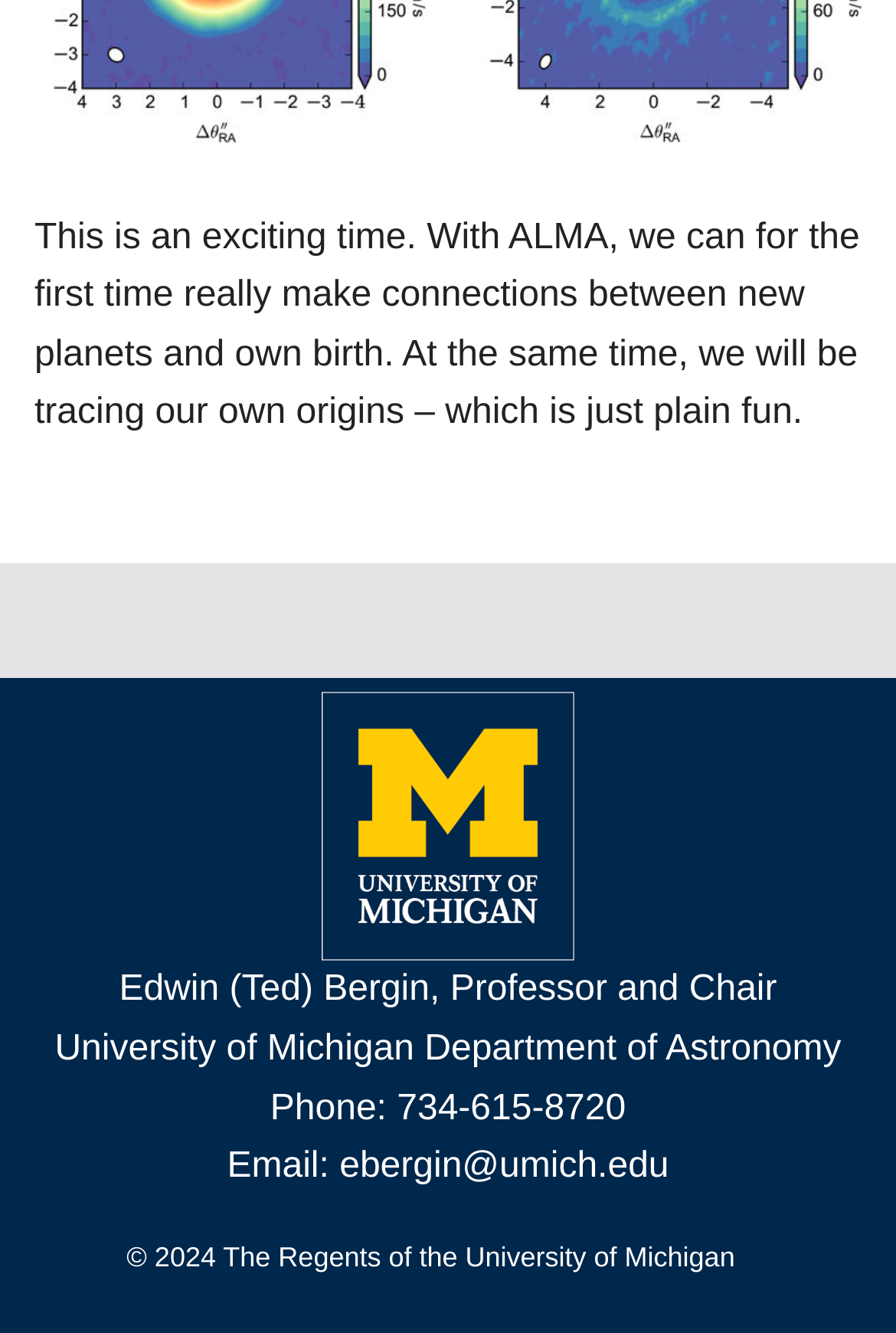Identify the bounding box coordinates of the HTML element based on this description: "ebergin@umich.edu".

[0.379, 0.861, 0.747, 0.89]